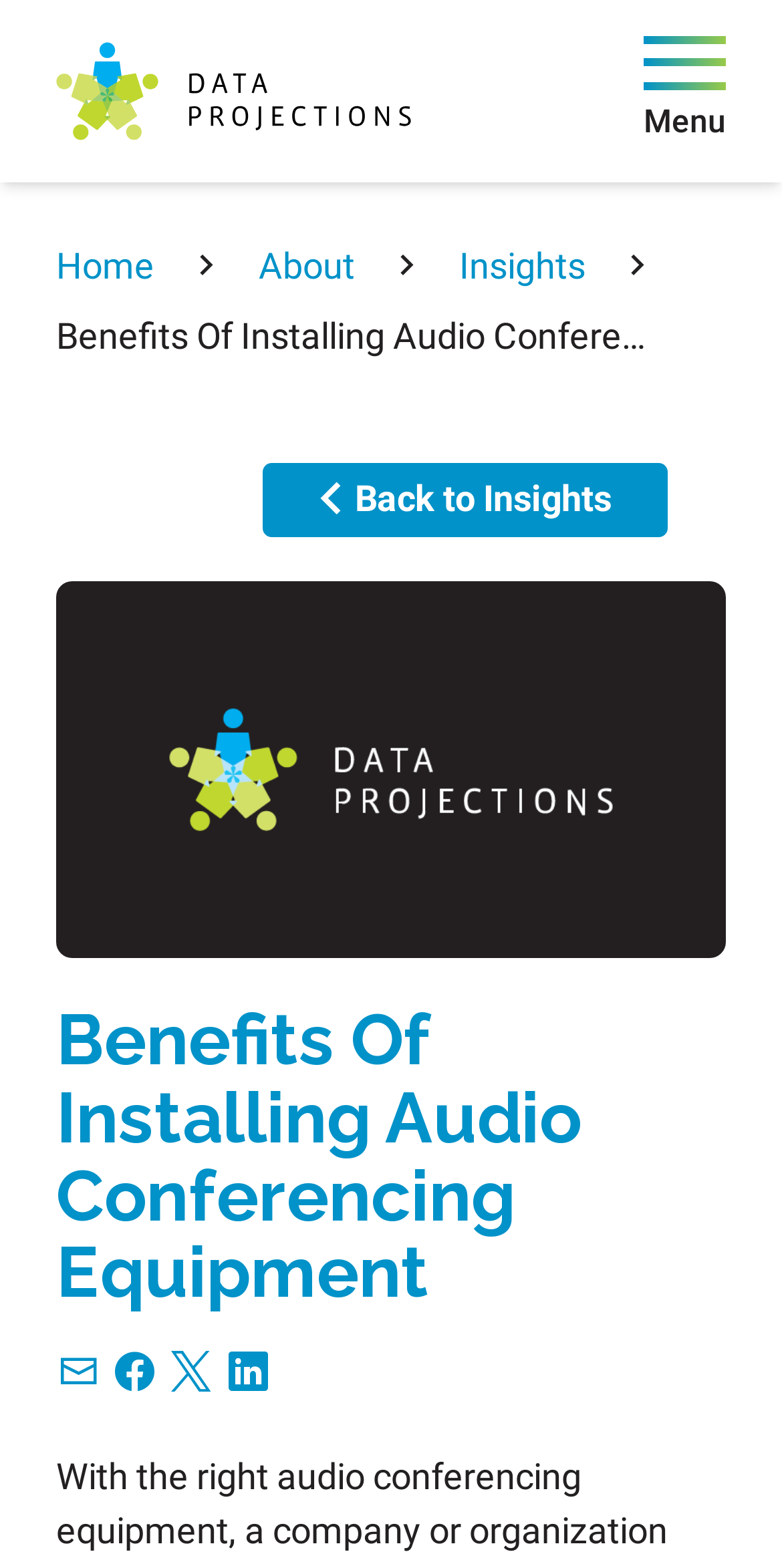What is the logo of the website?
Please provide a comprehensive answer based on the contents of the image.

The logo of the website is located at the top left corner of the webpage, and it is an image with the text 'Data Projections Logo'.